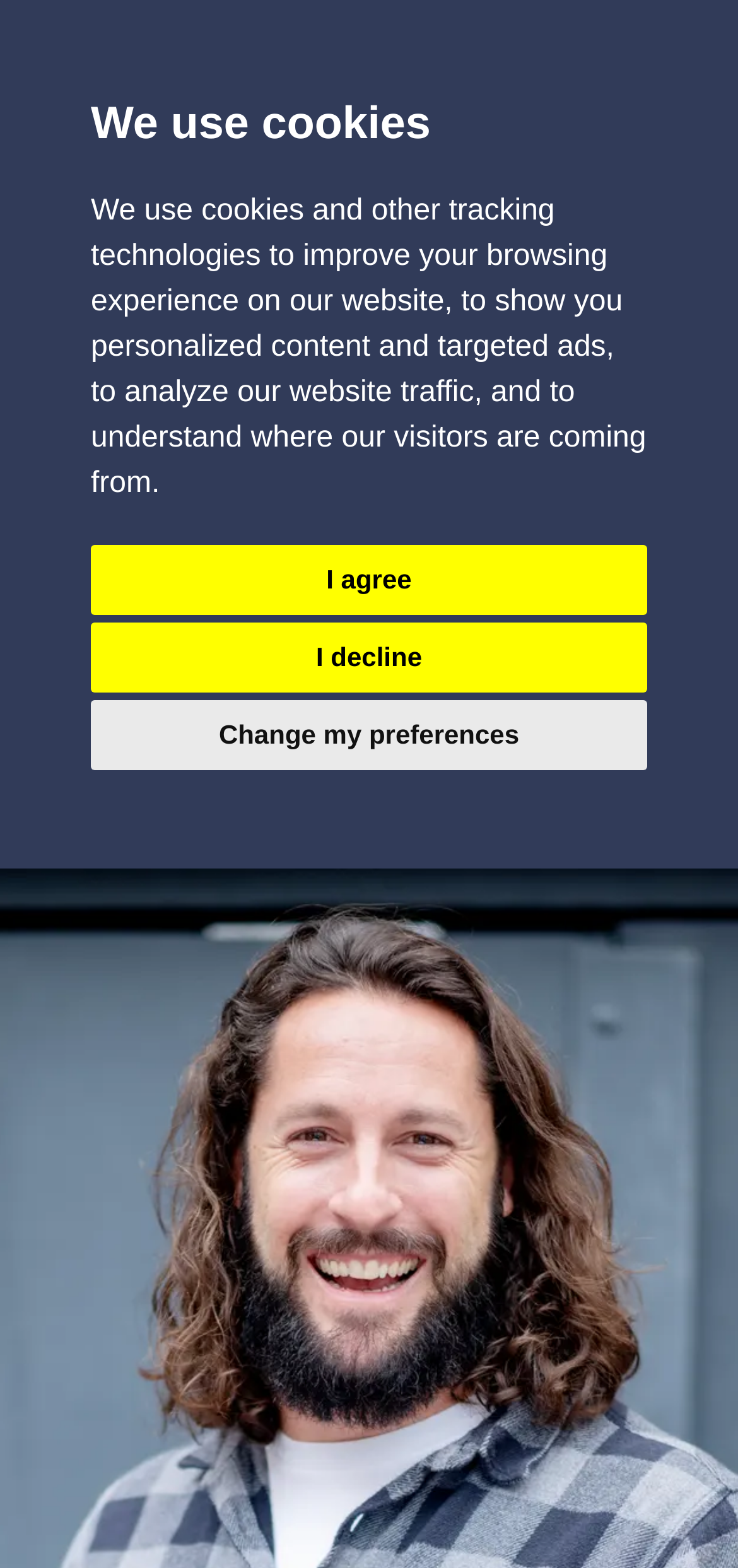Create a detailed narrative describing the layout and content of the webpage.

The webpage is about Locksmith Animation, an independent animation studio that produces high-quality CG animation features and series. At the top of the page, there is a navigation menu labeled "Global" that spans the entire width of the page. Within this menu, there is a link to "Locksmith Animation" on the left side, and a button to "Open main menu" on the right side.

Below the navigation menu, a prominent dialog box appears, taking up about half of the page's height. This dialog box is about cookies and tracking technologies, and it contains a lengthy paragraph of text explaining how the website uses these technologies. Below the text, there are three buttons: "I agree", "I decline", and "Change my preferences", which are aligned horizontally and centered within the dialog box.

The webpage's main content is not immediately visible, as the cookie dialog box takes center stage. However, the title "Richard Burnside | Locksmith Animation | Animation Studio London and Los Angeles" suggests that the main content may be related to the studio's team, services, or projects.